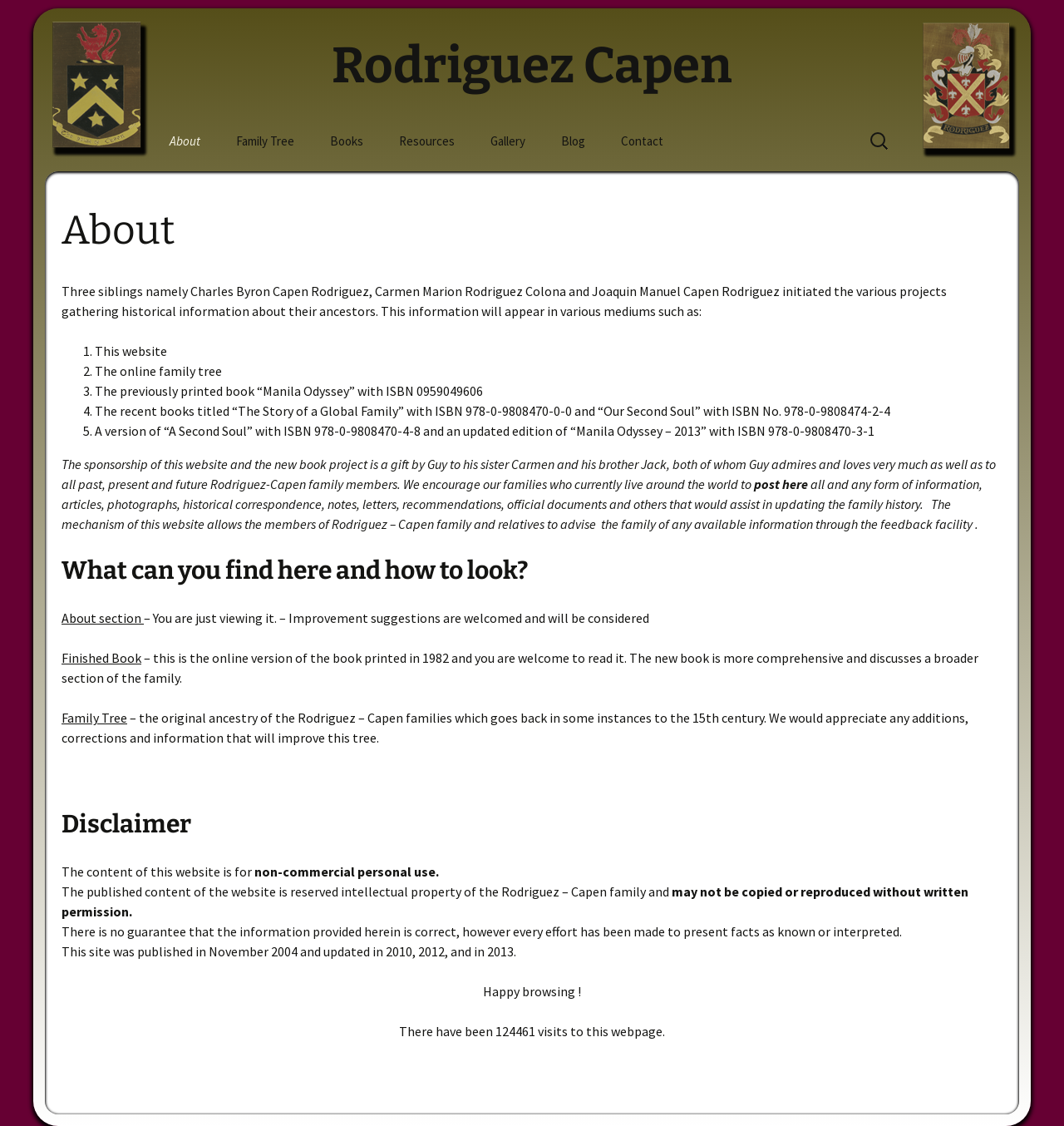What can be found in the 'About' section?
Refer to the image and answer the question using a single word or phrase.

Improvement suggestions